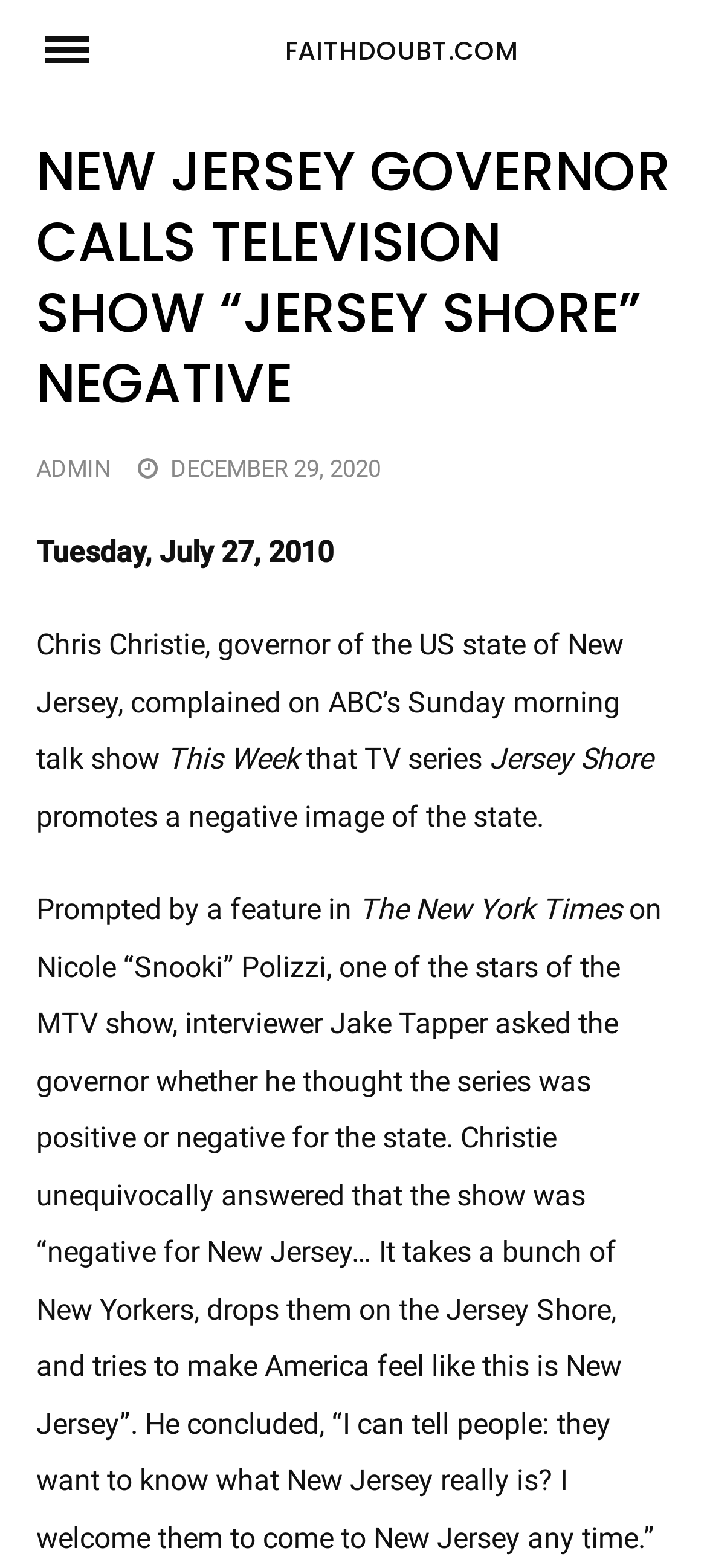Who complained about the TV series 'Jersey Shore'? Using the information from the screenshot, answer with a single word or phrase.

Chris Christie